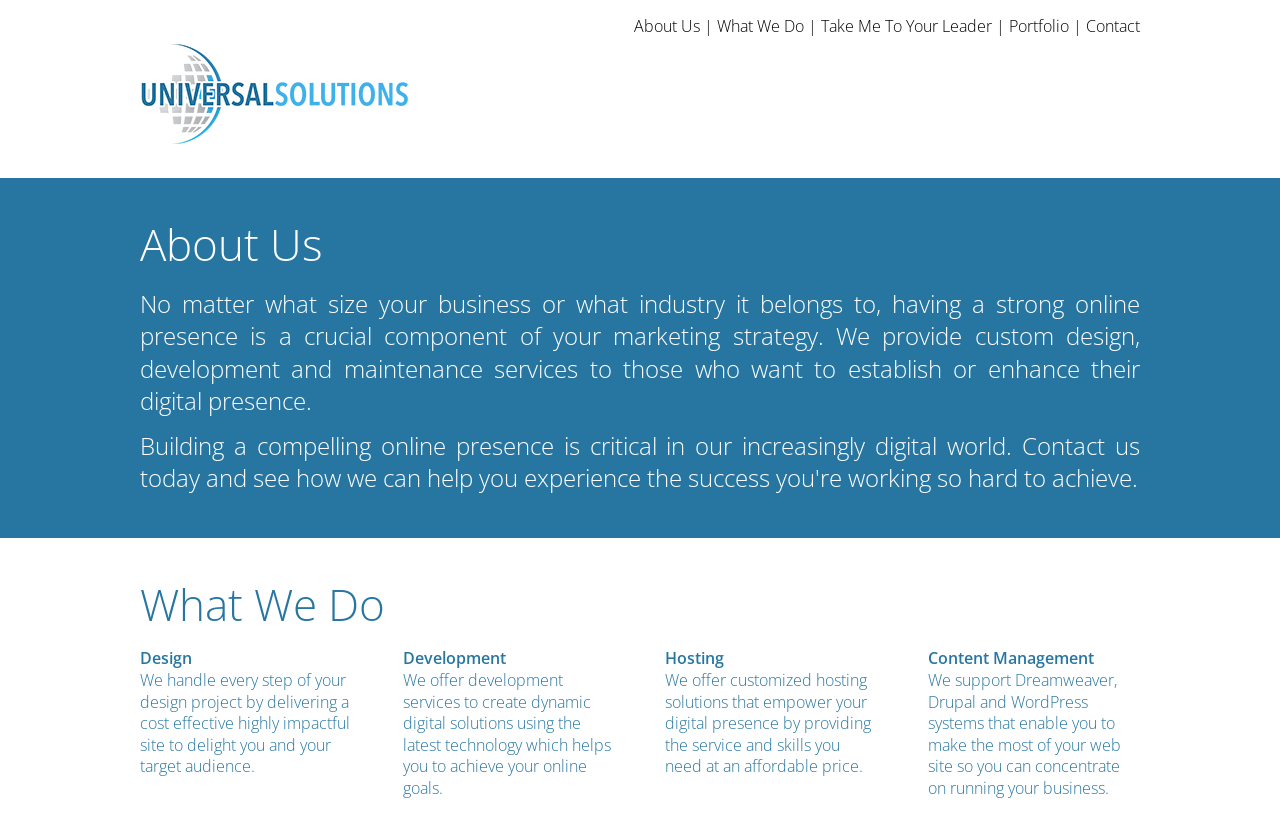Find the coordinates for the bounding box of the element with this description: "Portfolio".

[0.788, 0.018, 0.835, 0.045]